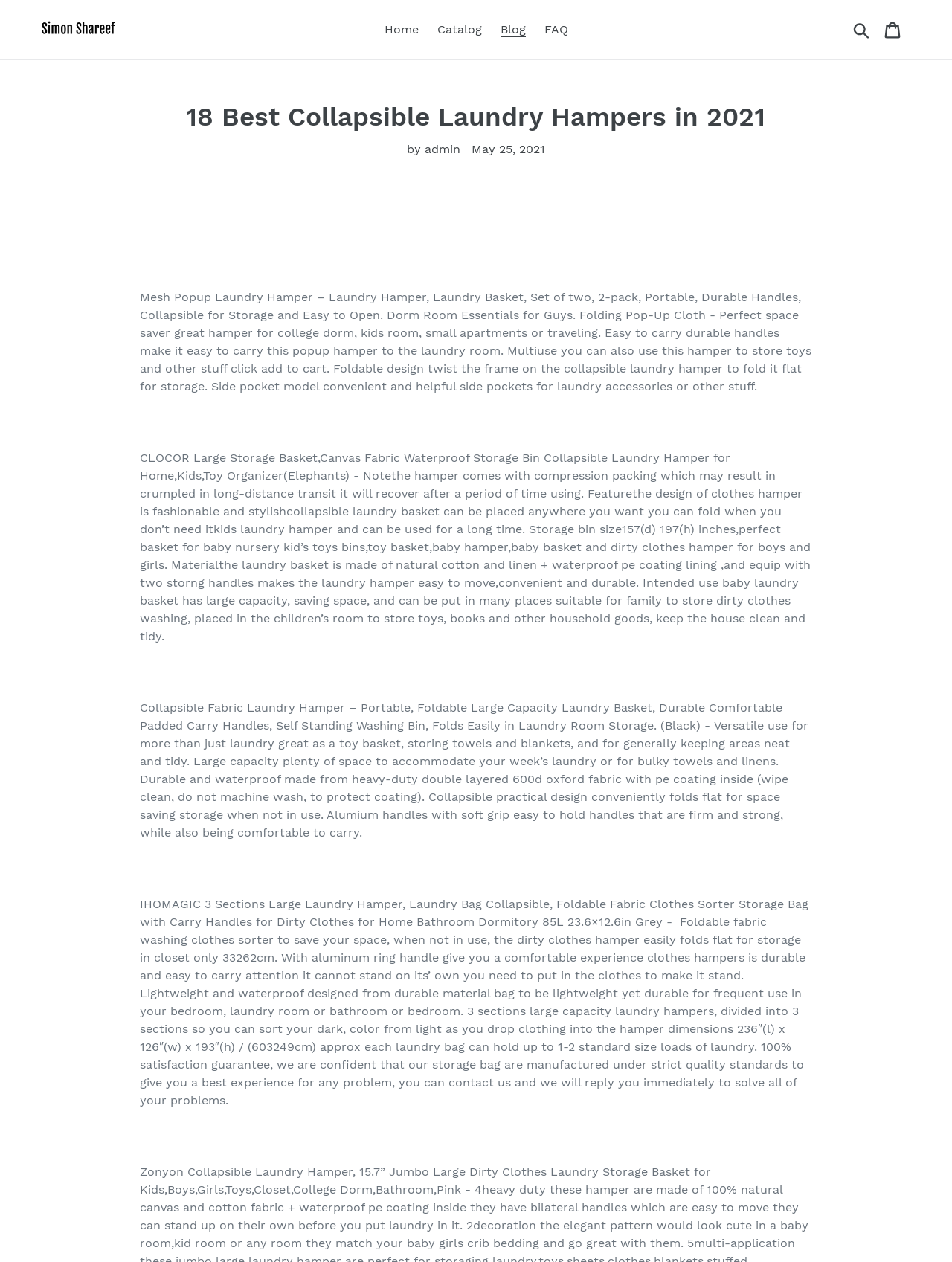Use the details in the image to answer the question thoroughly: 
How many sections does the IHOMAGIC laundry hamper have?

I read the description of the IHOMAGIC laundry hamper and found that it is a 3-section large laundry hamper, divided into three sections for sorting dark, color, and light clothes.